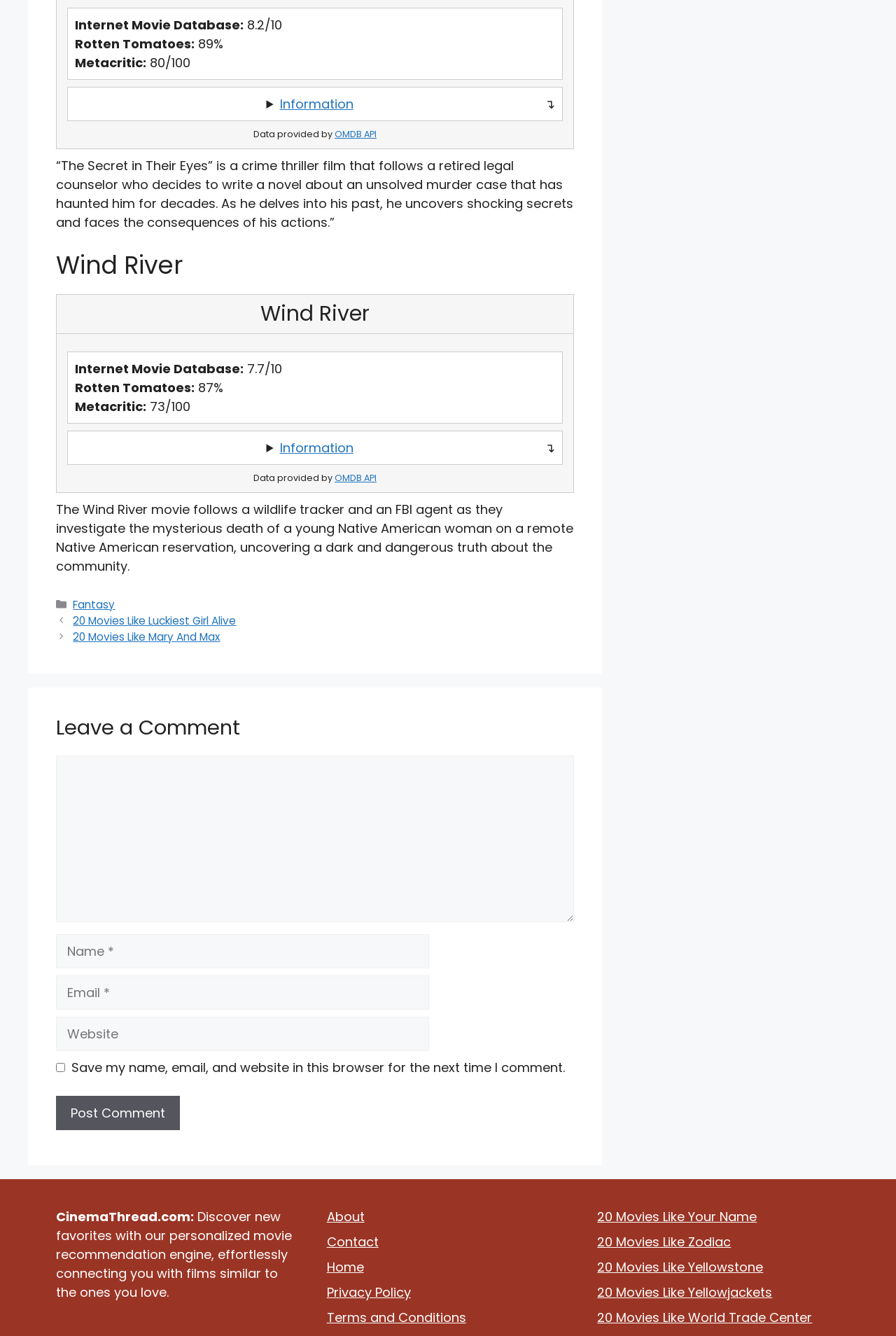What is the genre of the movie 'Wind River'? Observe the screenshot and provide a one-word or short phrase answer.

Fantasy